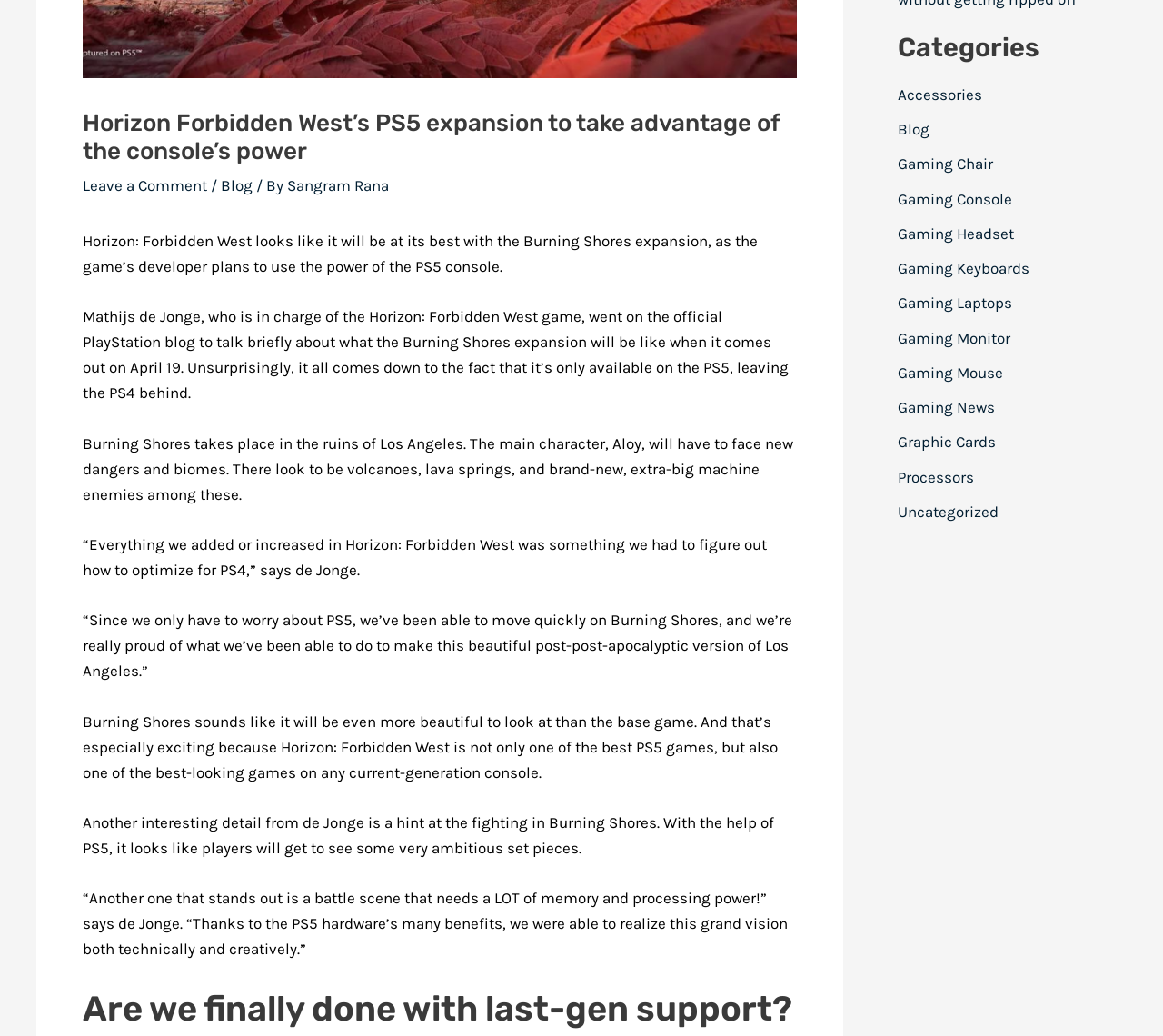Find the bounding box coordinates for the HTML element specified by: "Processors".

[0.772, 0.451, 0.838, 0.469]